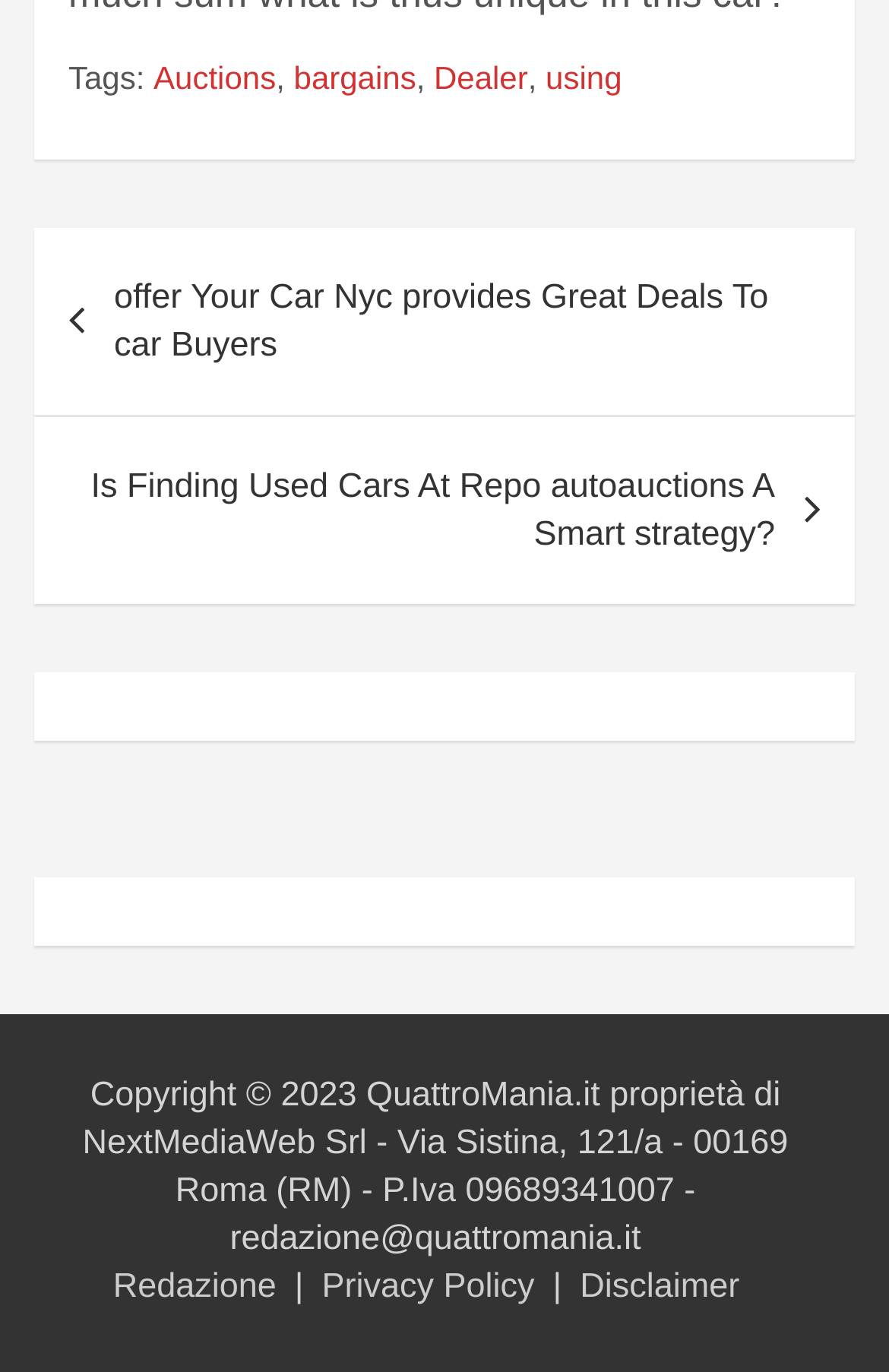What is the company name mentioned in the copyright section?
Answer briefly with a single word or phrase based on the image.

NextMediaWeb Srl